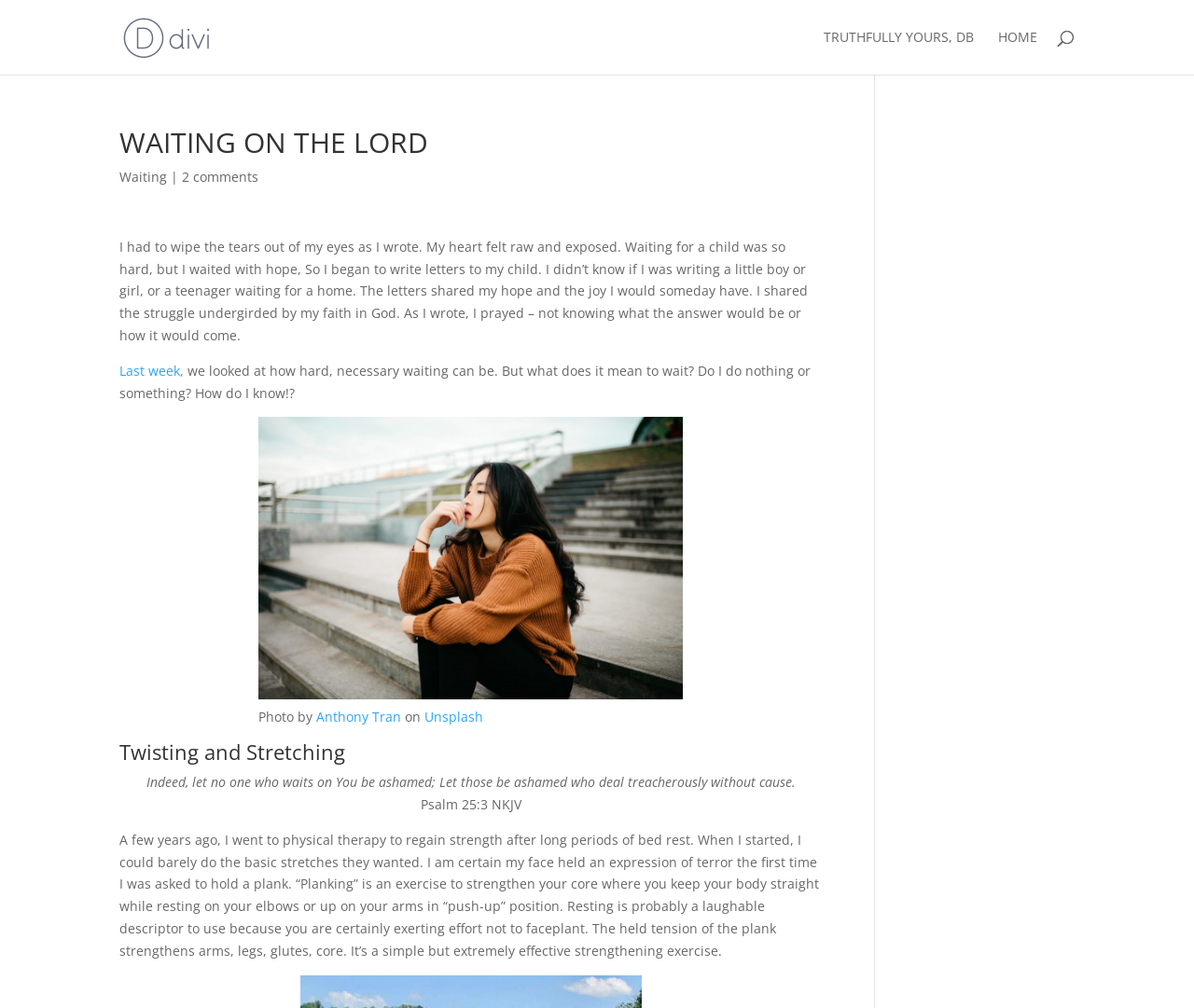What exercise is described to strengthen the core?
Please provide a full and detailed response to the question.

The text describes the author's experience with physical therapy, where they were asked to do a plank exercise to strengthen their core, which involves holding a straight body position while resting on elbows or arms in a 'push-up' position.